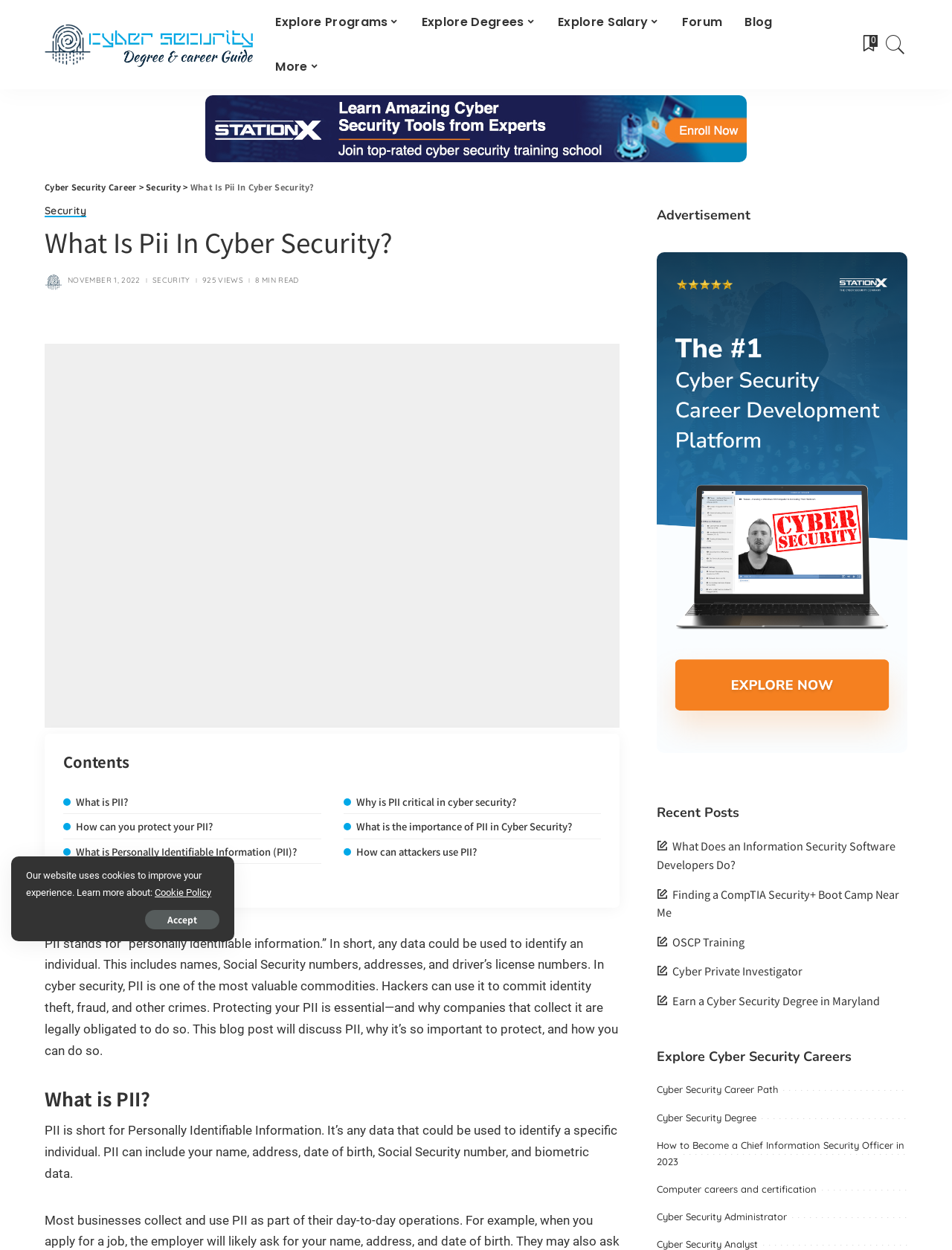What is the purpose of PII in cyber security?
Examine the image closely and answer the question with as much detail as possible.

According to the webpage content, PII stands for personally identifiable information, and it is used to identify an individual. This information is valuable in cyber security as it can be used to commit identity theft, fraud, and other crimes.